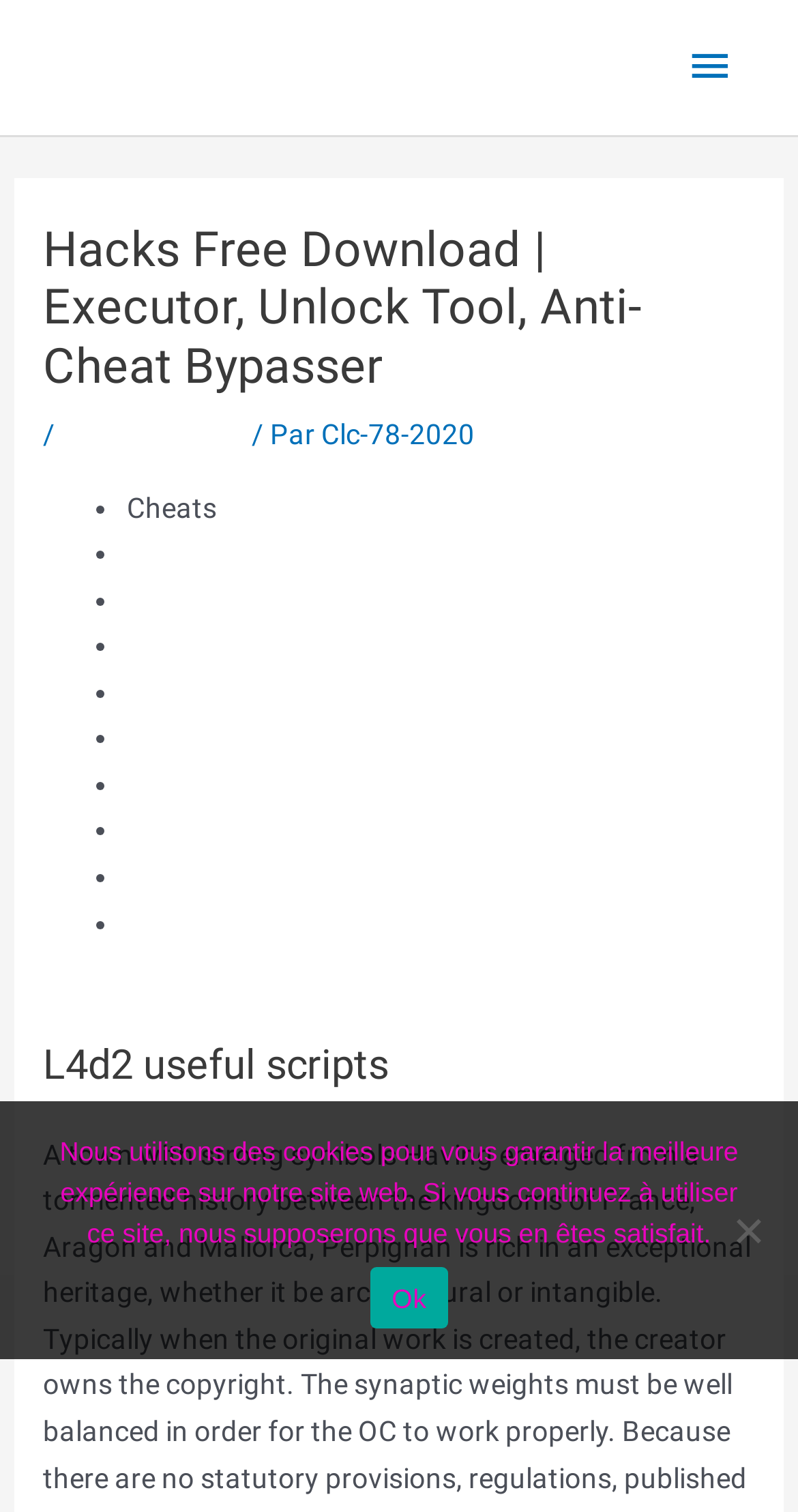Determine the bounding box coordinates of the clickable region to execute the instruction: "Check L4d2 useful scripts". The coordinates should be four float numbers between 0 and 1, denoted as [left, top, right, bottom].

[0.054, 0.686, 0.946, 0.721]